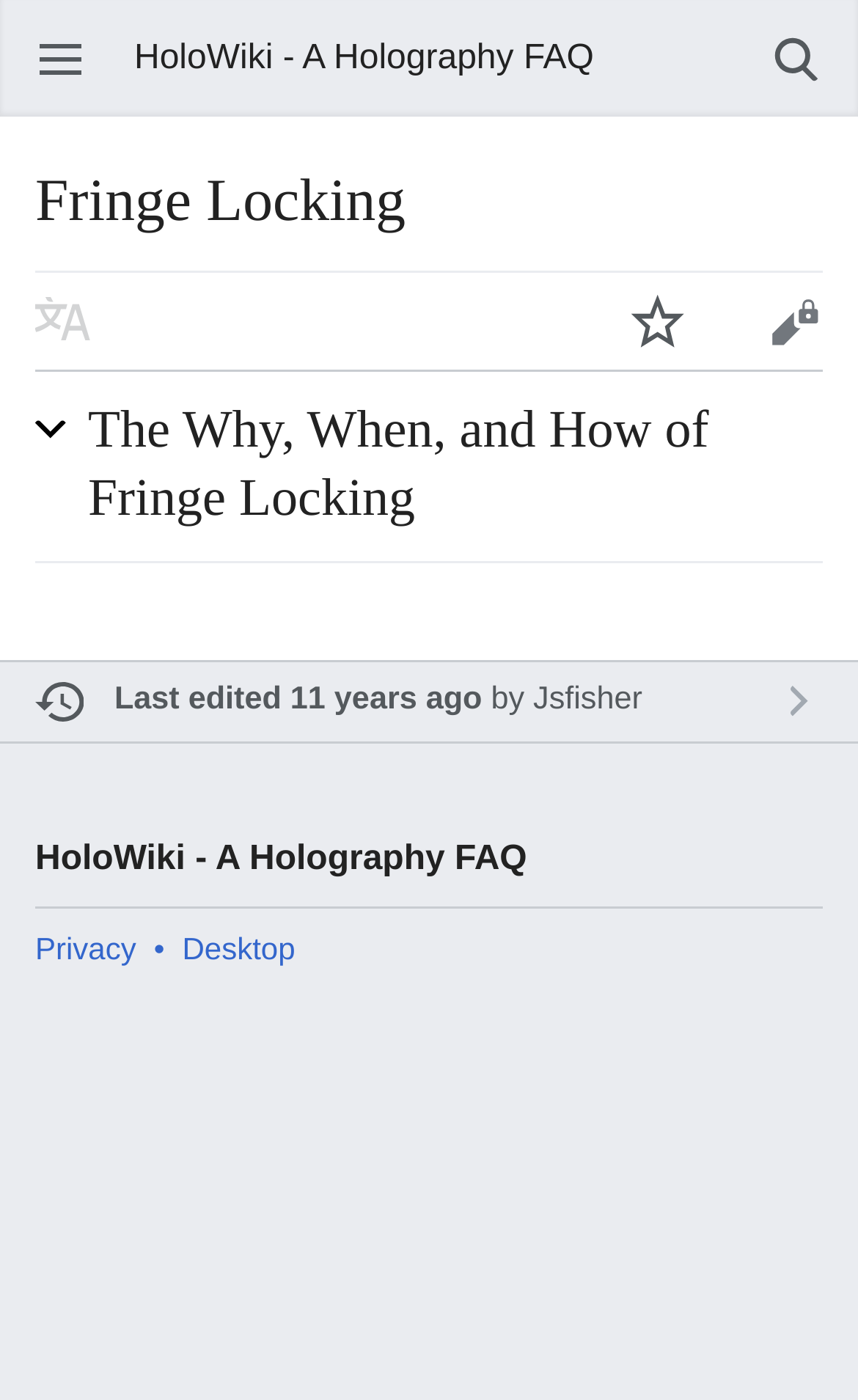Provide a brief response to the question below using one word or phrase:
What is the name of the FAQ website?

HoloWiki